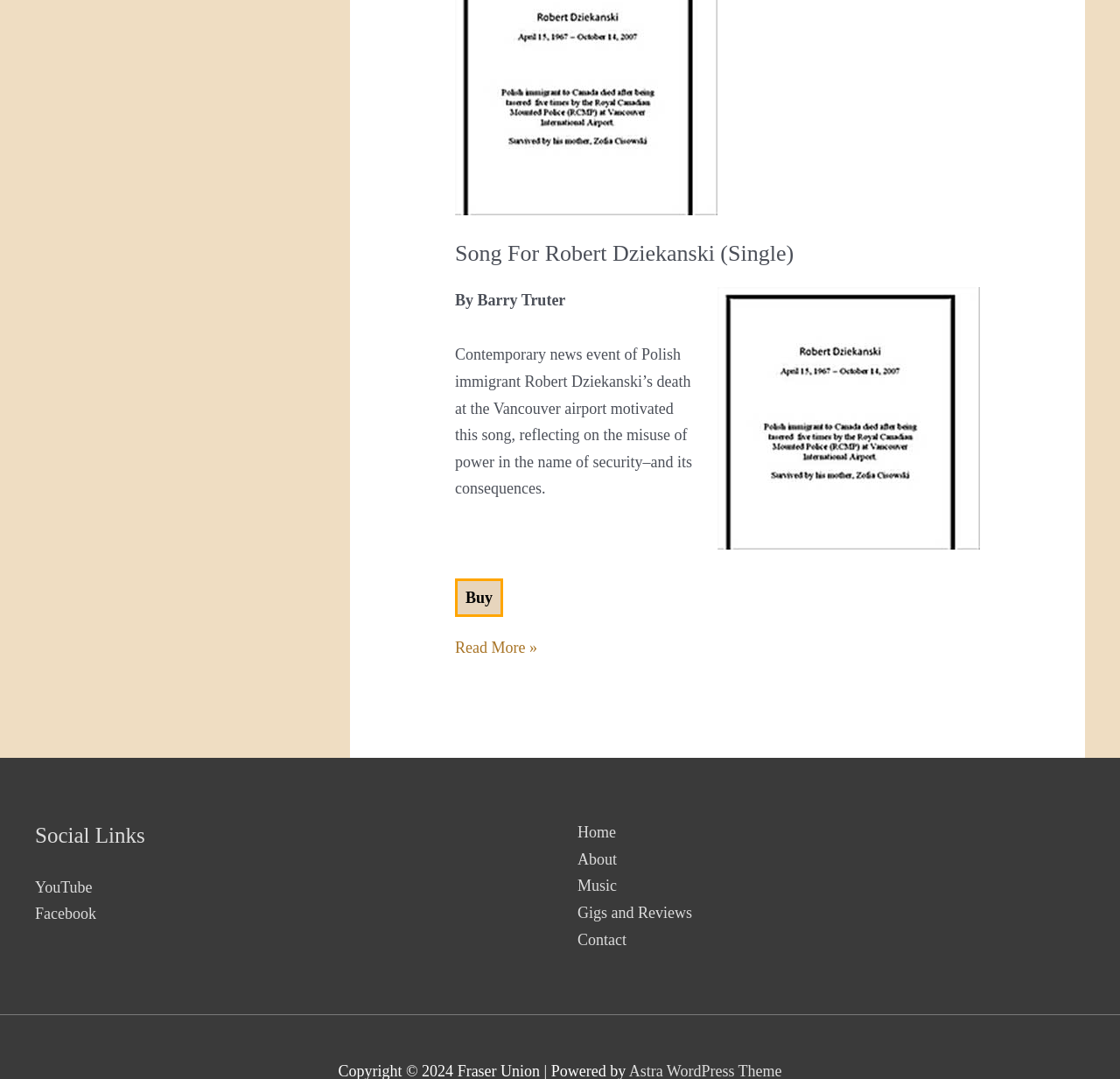Please identify the bounding box coordinates of the element I should click to complete this instruction: 'Go to the home page'. The coordinates should be given as four float numbers between 0 and 1, like this: [left, top, right, bottom].

[0.516, 0.763, 0.55, 0.78]